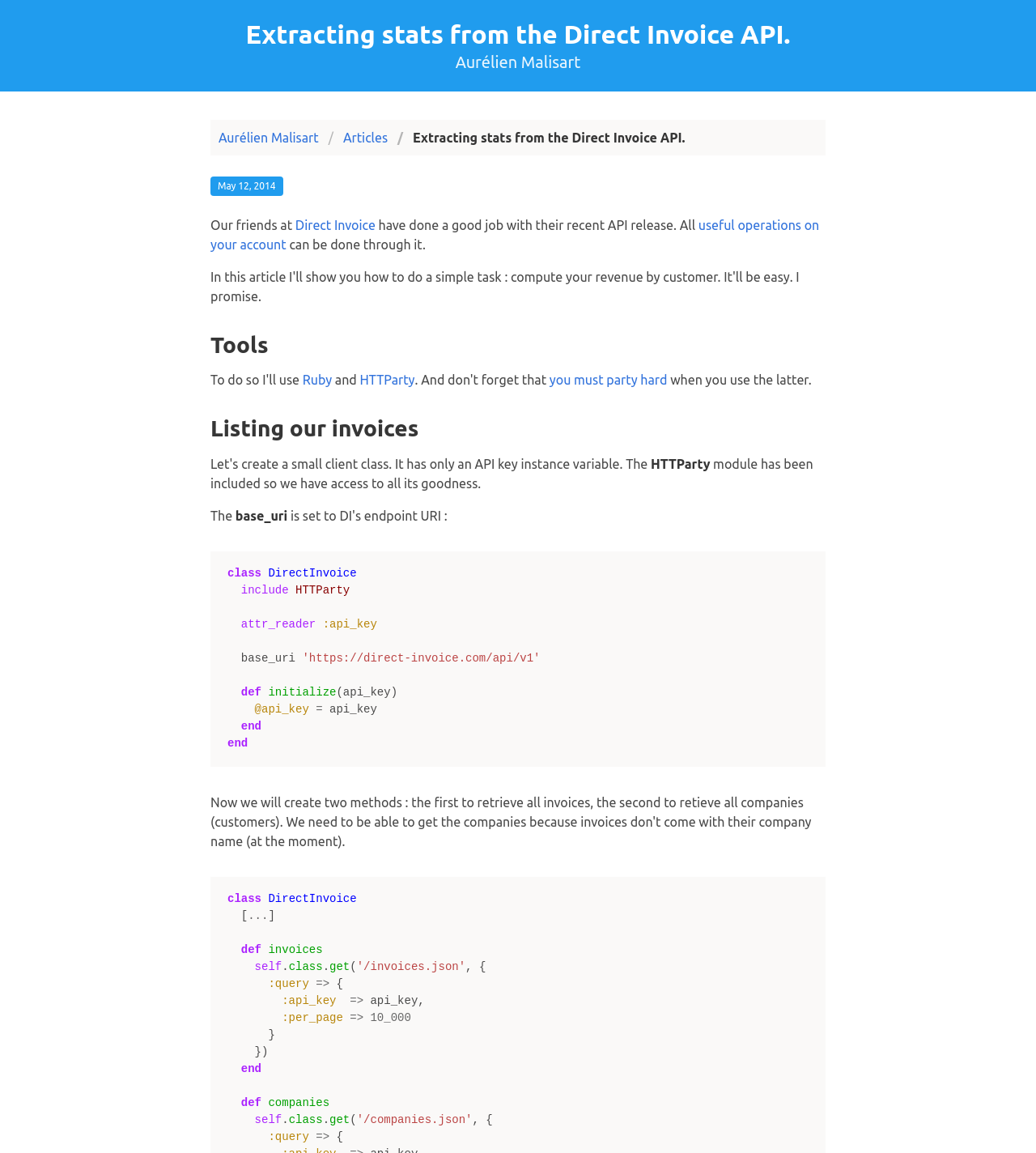Answer the question with a brief word or phrase:
What is the default value of per_page in the invoices method?

10_000